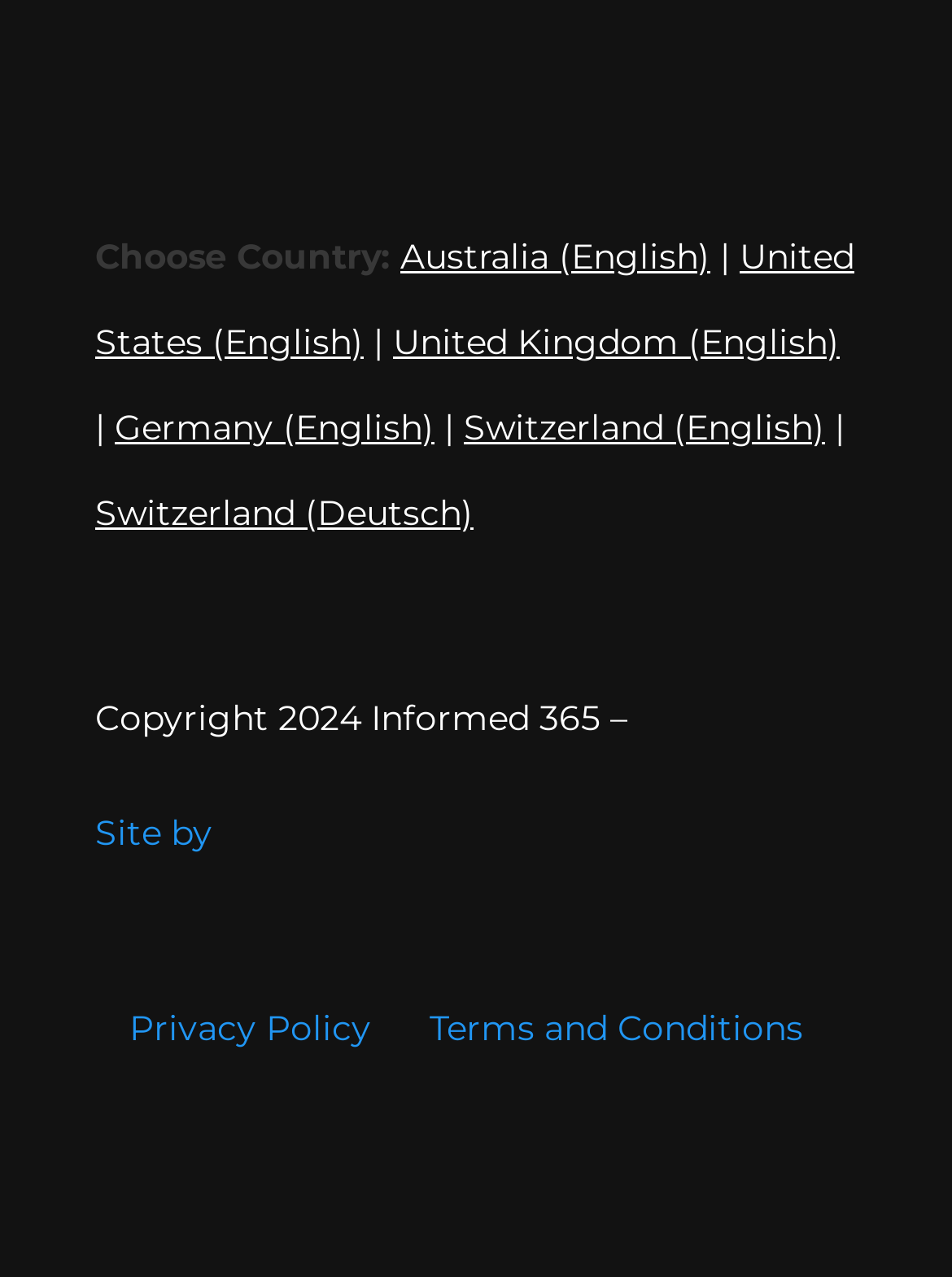Determine the bounding box coordinates for the clickable element to execute this instruction: "Select Australia as the country". Provide the coordinates as four float numbers between 0 and 1, i.e., [left, top, right, bottom].

[0.421, 0.183, 0.746, 0.218]